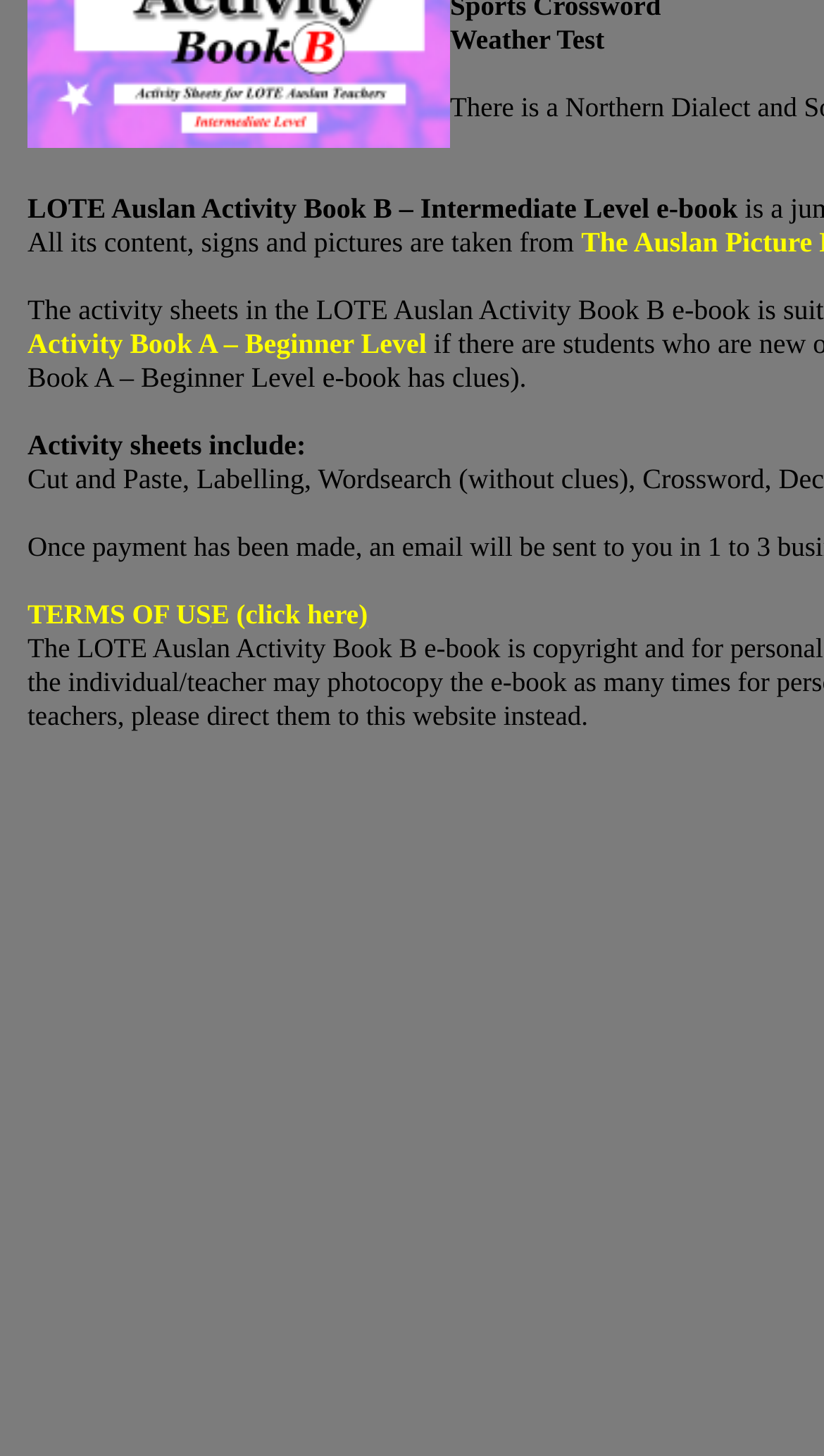Determine the bounding box coordinates of the UI element described by: "TERMS OF USE (click here)".

[0.033, 0.411, 0.446, 0.433]